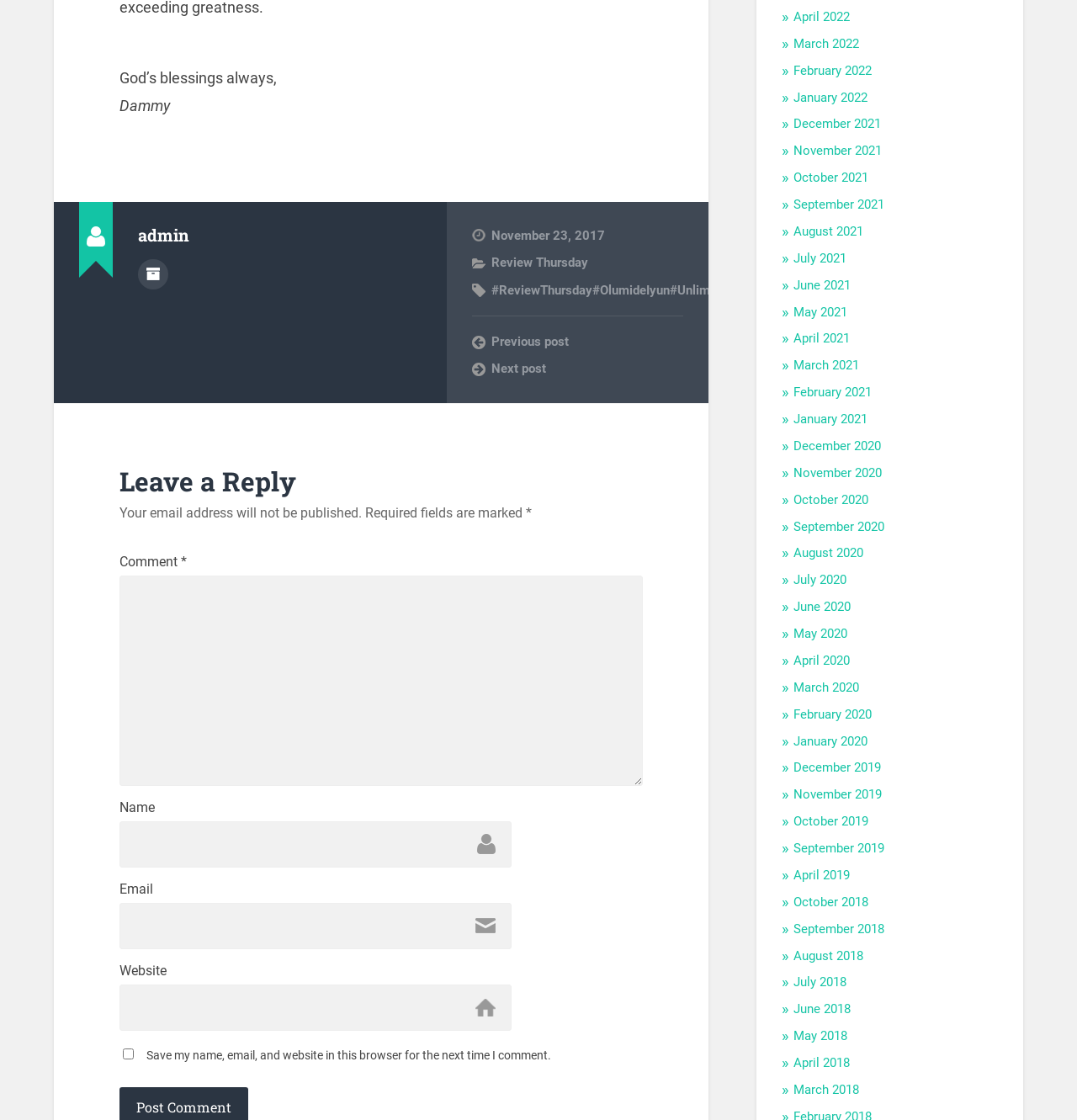Determine the bounding box coordinates for the UI element described. Format the coordinates as (top-left x, top-left y, bottom-right x, bottom-right y) and ensure all values are between 0 and 1. Element description: parent_node: Email aria-describedby="email-notes" name="email"

[0.111, 0.806, 0.475, 0.847]